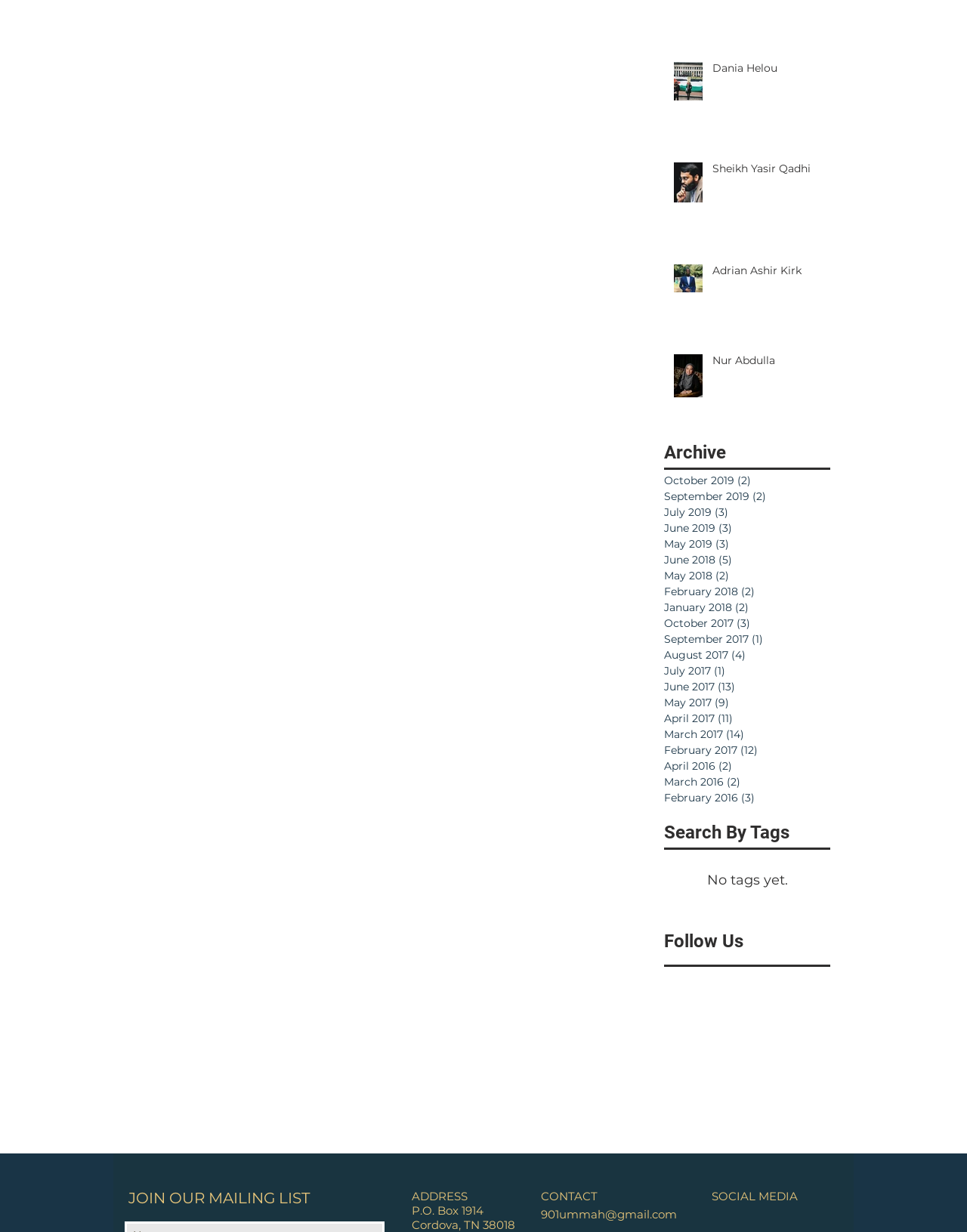Please give a succinct answer to the question in one word or phrase:
What is the email address mentioned on the webpage?

901ummah@gmail.com